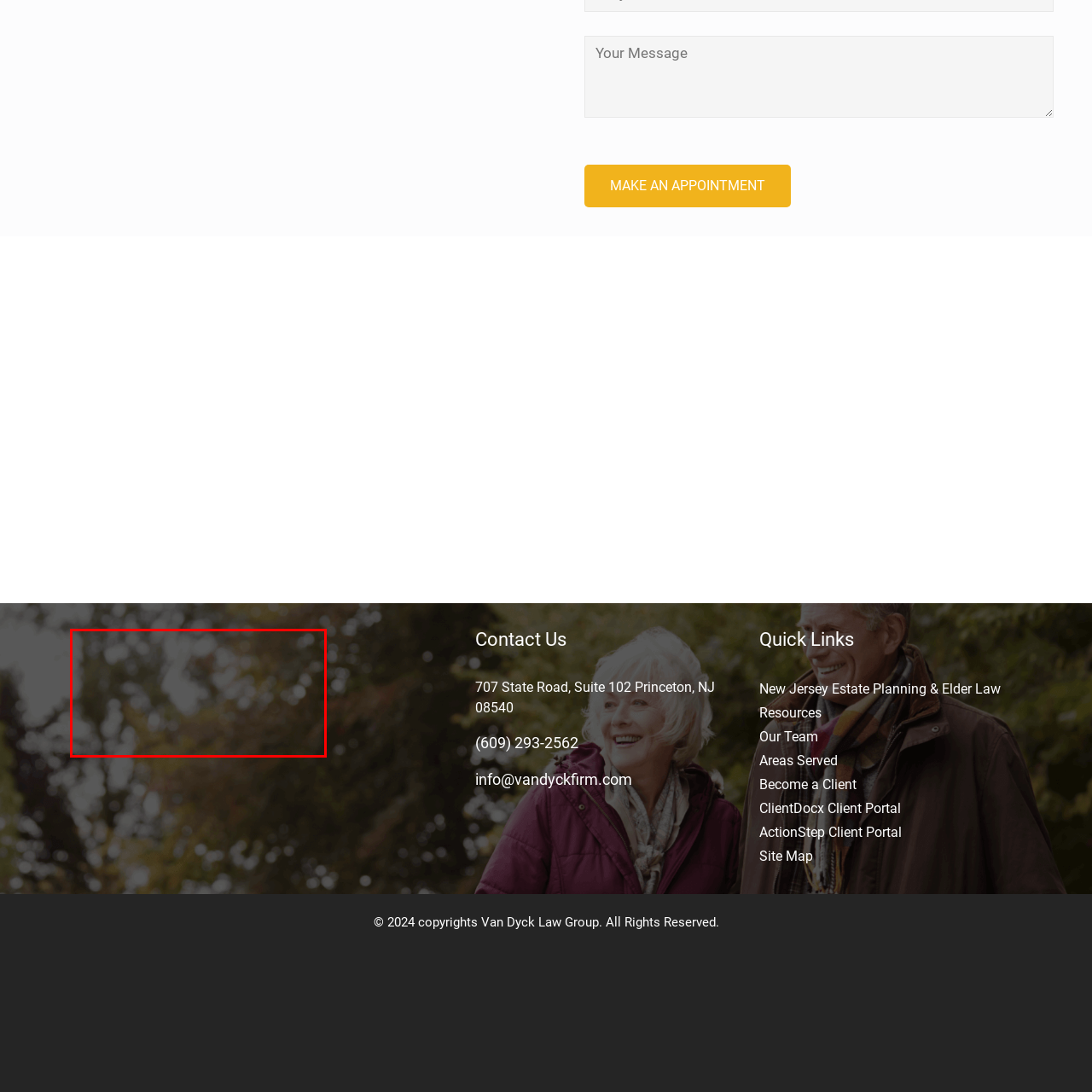Look closely at the image surrounded by the red box, What is the purpose of the contact section? Give your answer as a single word or phrase.

Accessibility and professionalism